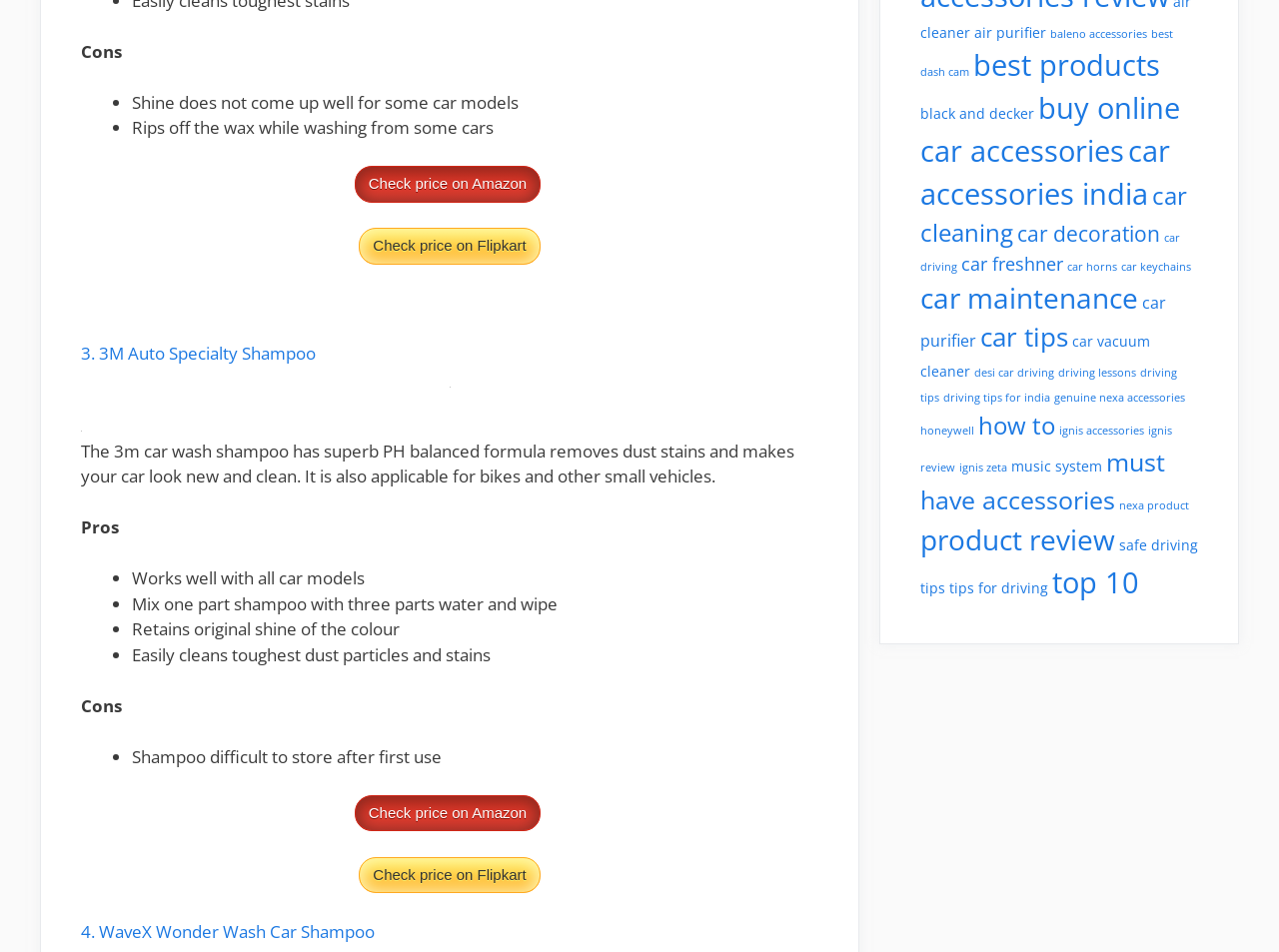Please find the bounding box coordinates of the element that you should click to achieve the following instruction: "View the privacy statement for applicants". The coordinates should be presented as four float numbers between 0 and 1: [left, top, right, bottom].

None